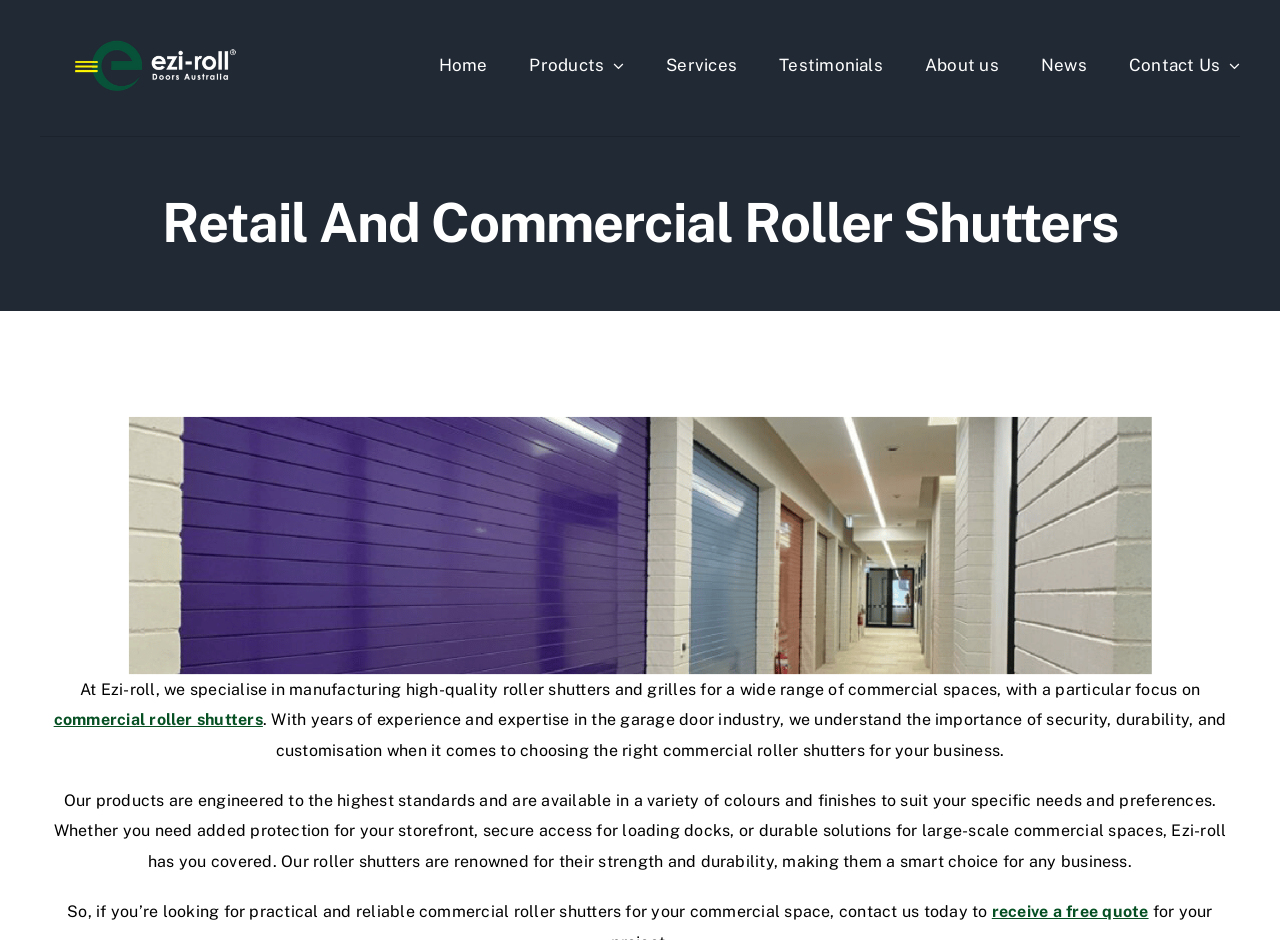Please identify the bounding box coordinates of the clickable element to fulfill the following instruction: "Request a free quote". The coordinates should be four float numbers between 0 and 1, i.e., [left, top, right, bottom].

[0.775, 0.96, 0.897, 0.98]